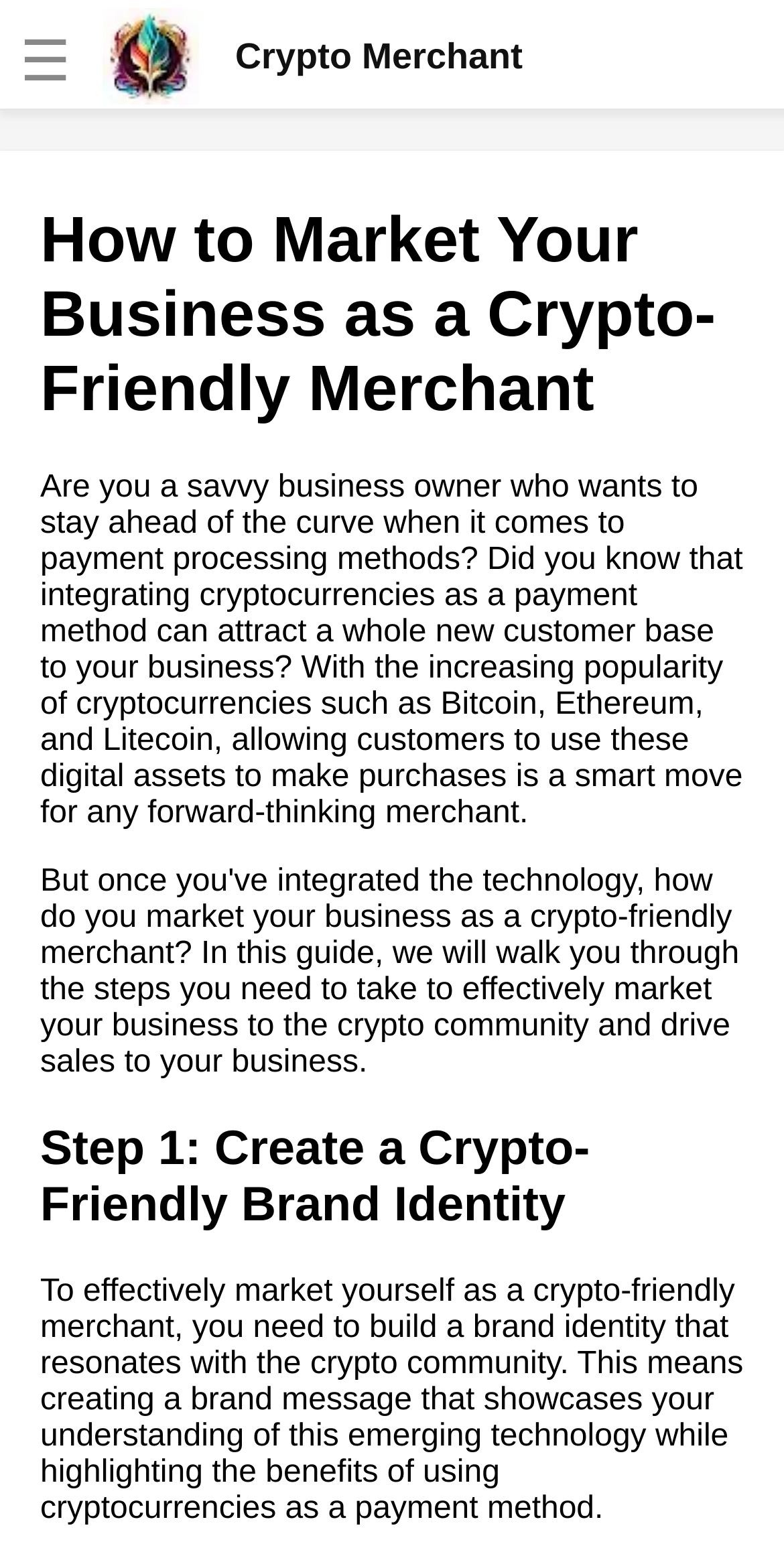Respond to the question with just a single word or phrase: 
What type of content is provided on this webpage?

Guides and tutorials